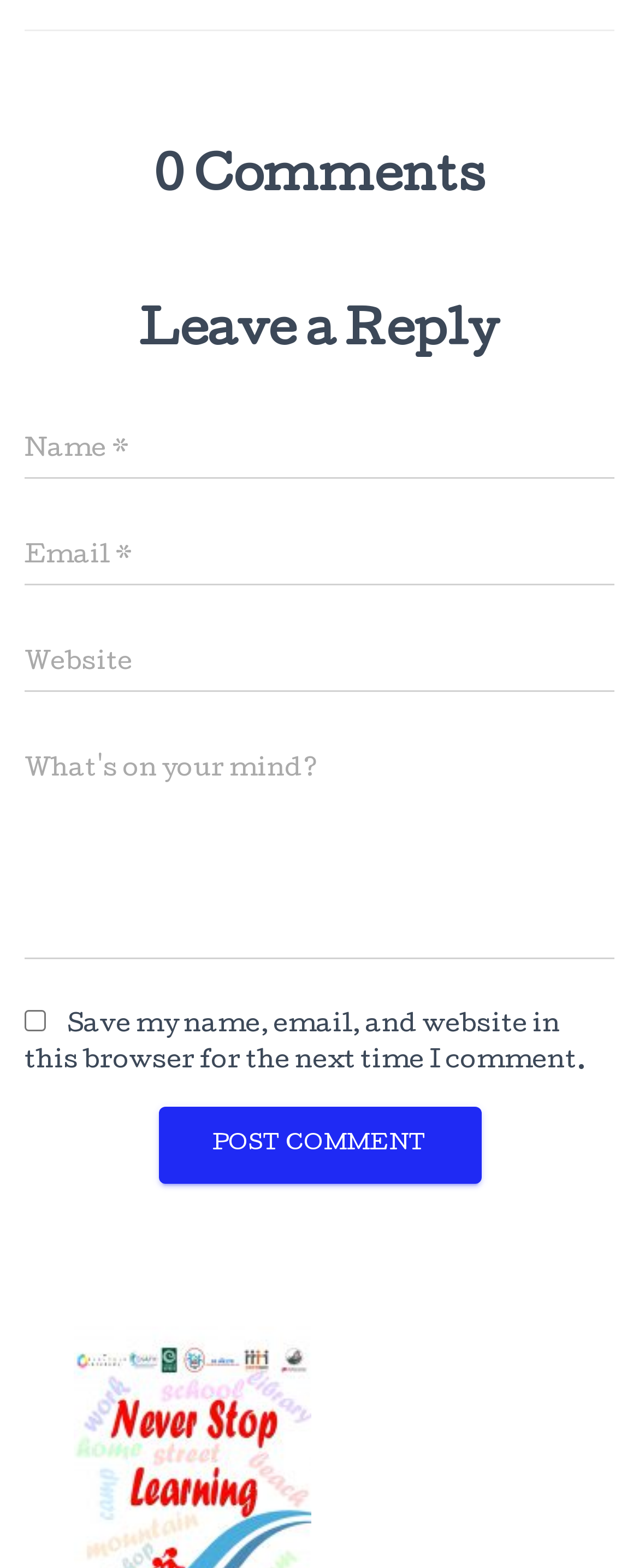How many textboxes are there?
Refer to the image and answer the question using a single word or phrase.

5